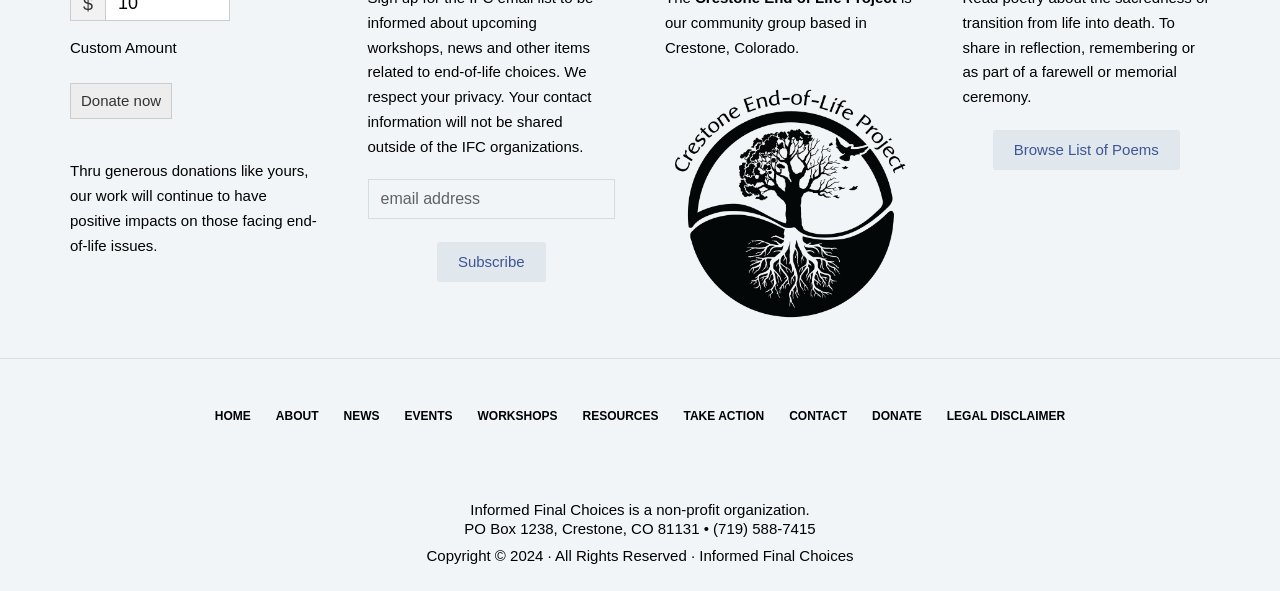Provide the bounding box coordinates of the UI element this sentence describes: "Donate".

[0.671, 0.692, 0.73, 0.718]